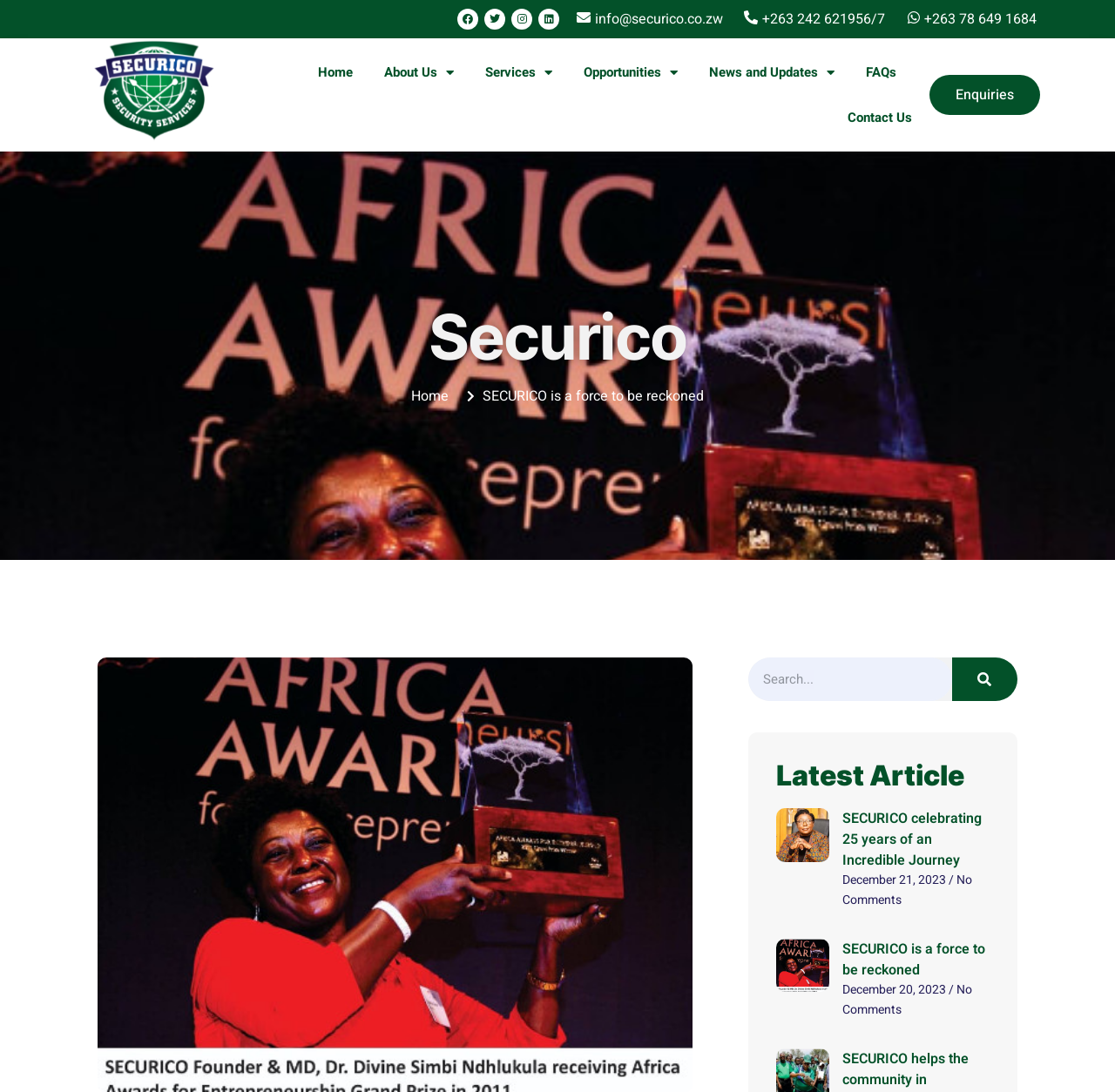Pinpoint the bounding box coordinates of the area that should be clicked to complete the following instruction: "Search for something". The coordinates must be given as four float numbers between 0 and 1, i.e., [left, top, right, bottom].

[0.671, 0.602, 0.912, 0.642]